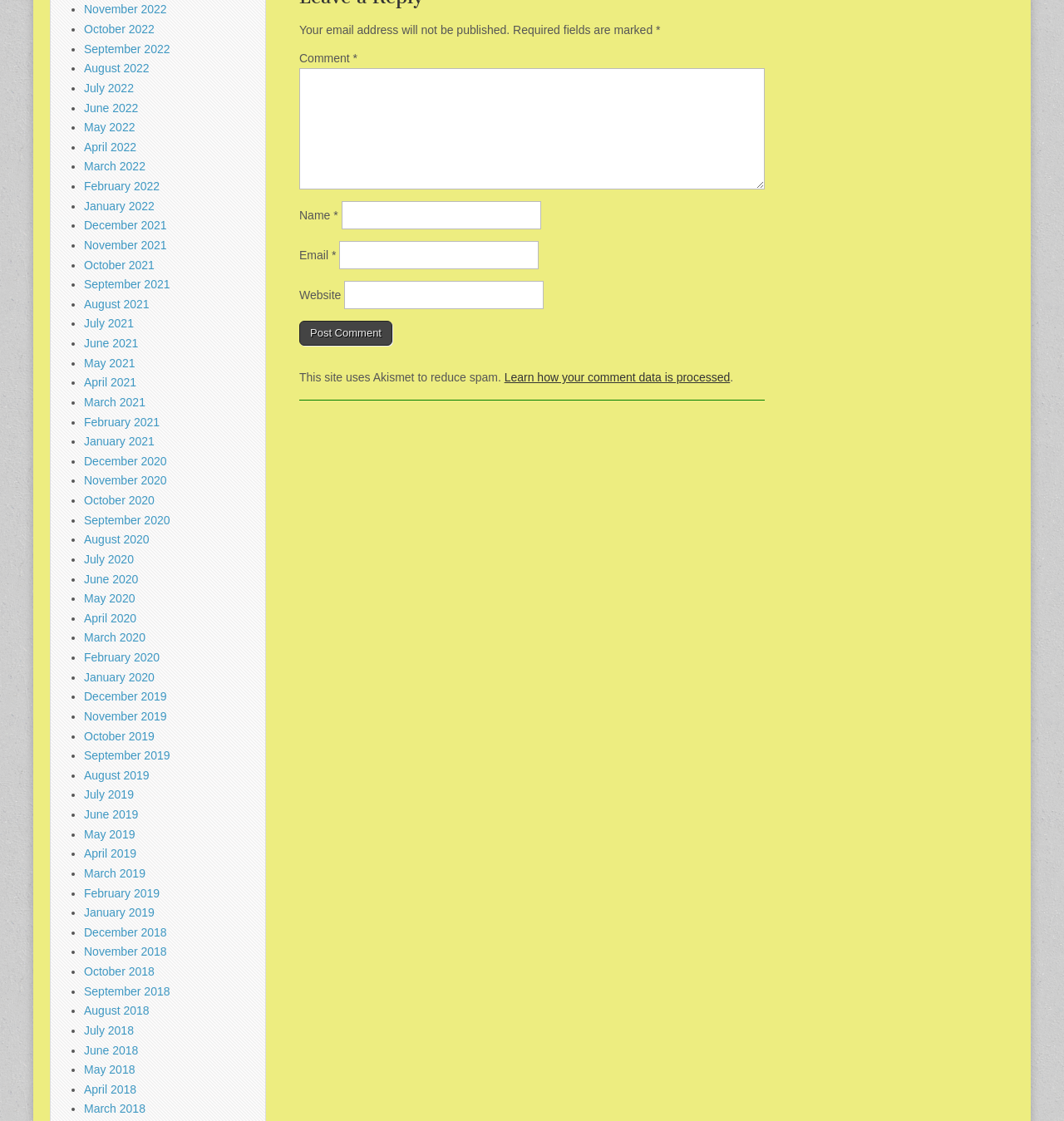Identify the bounding box of the UI component described as: "All Posts".

None